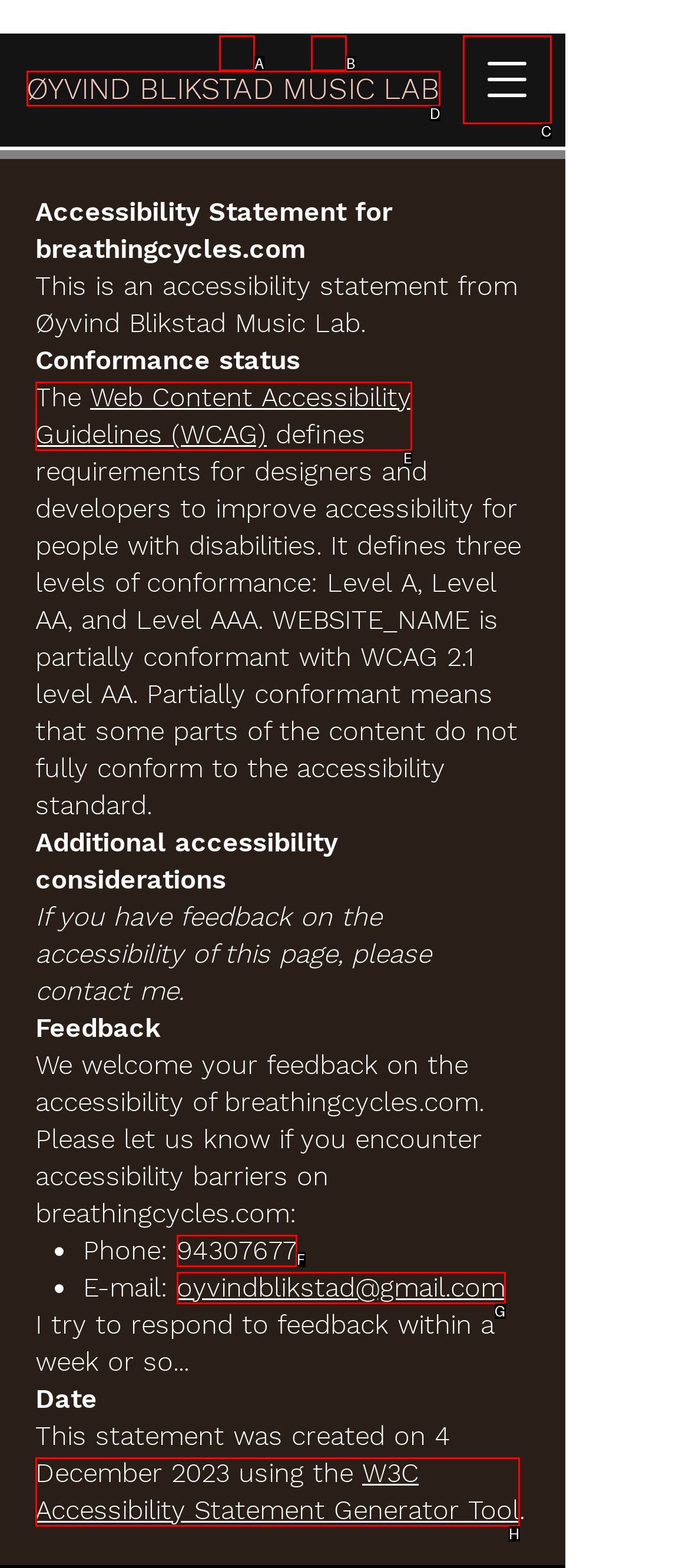Tell me which one HTML element best matches the description: ØYVIND BLIKSTAD MUSIC LAB
Answer with the option's letter from the given choices directly.

D